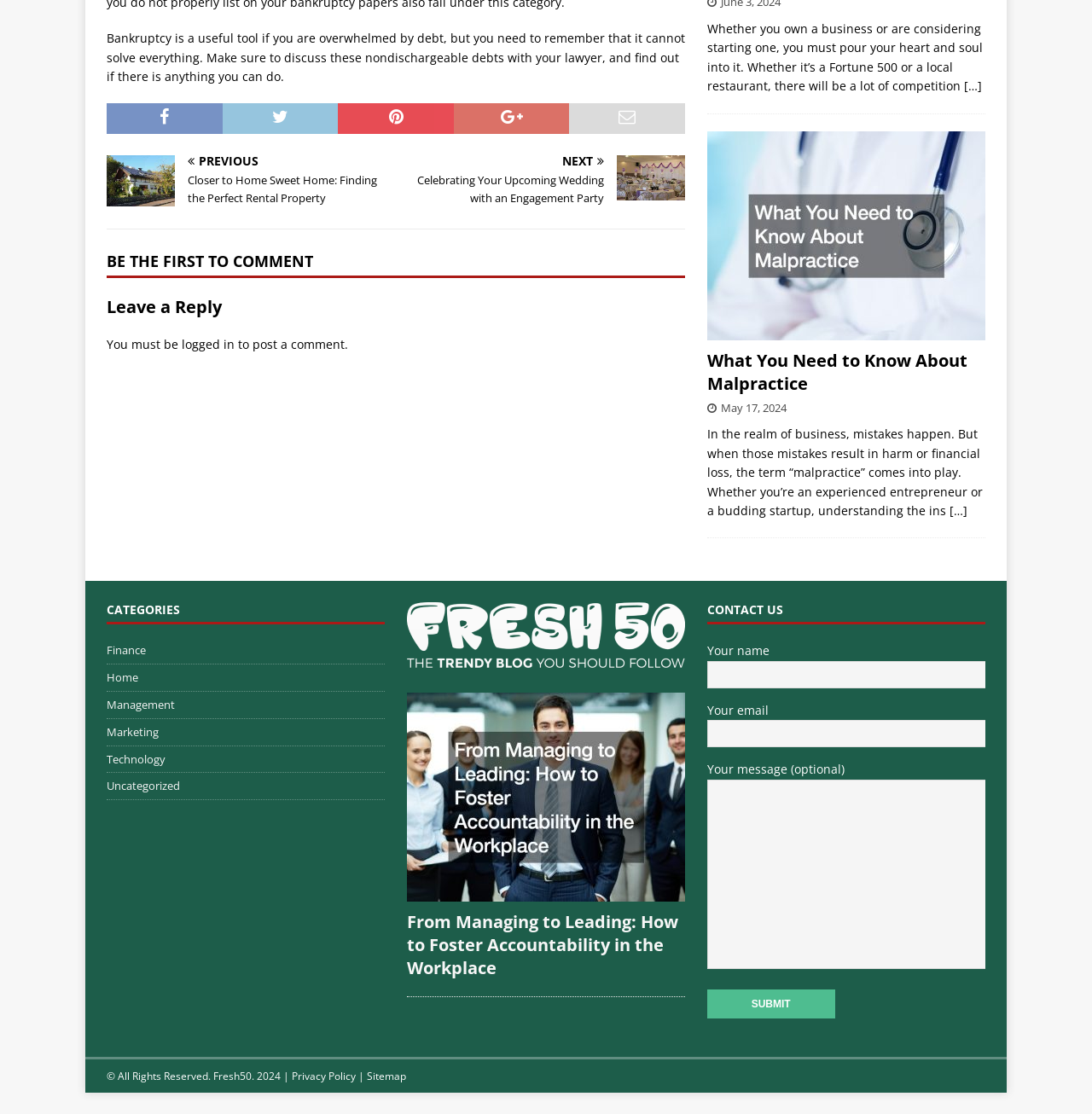Find the bounding box coordinates for the HTML element described in this sentence: "logged in". Provide the coordinates as four float numbers between 0 and 1, in the format [left, top, right, bottom].

[0.166, 0.301, 0.215, 0.316]